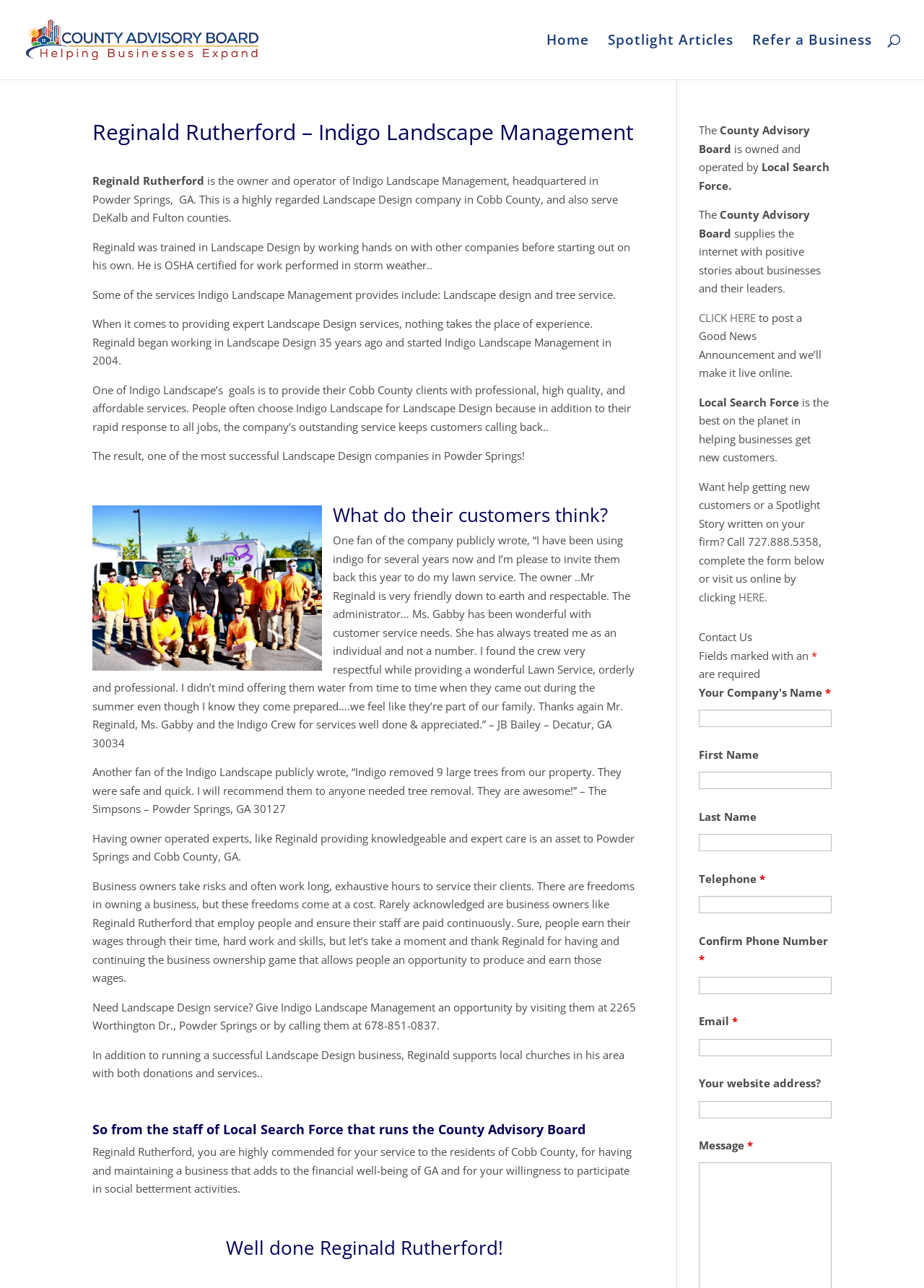Determine the bounding box coordinates for the area that should be clicked to carry out the following instruction: "Click the 'Home' link".

[0.591, 0.027, 0.638, 0.062]